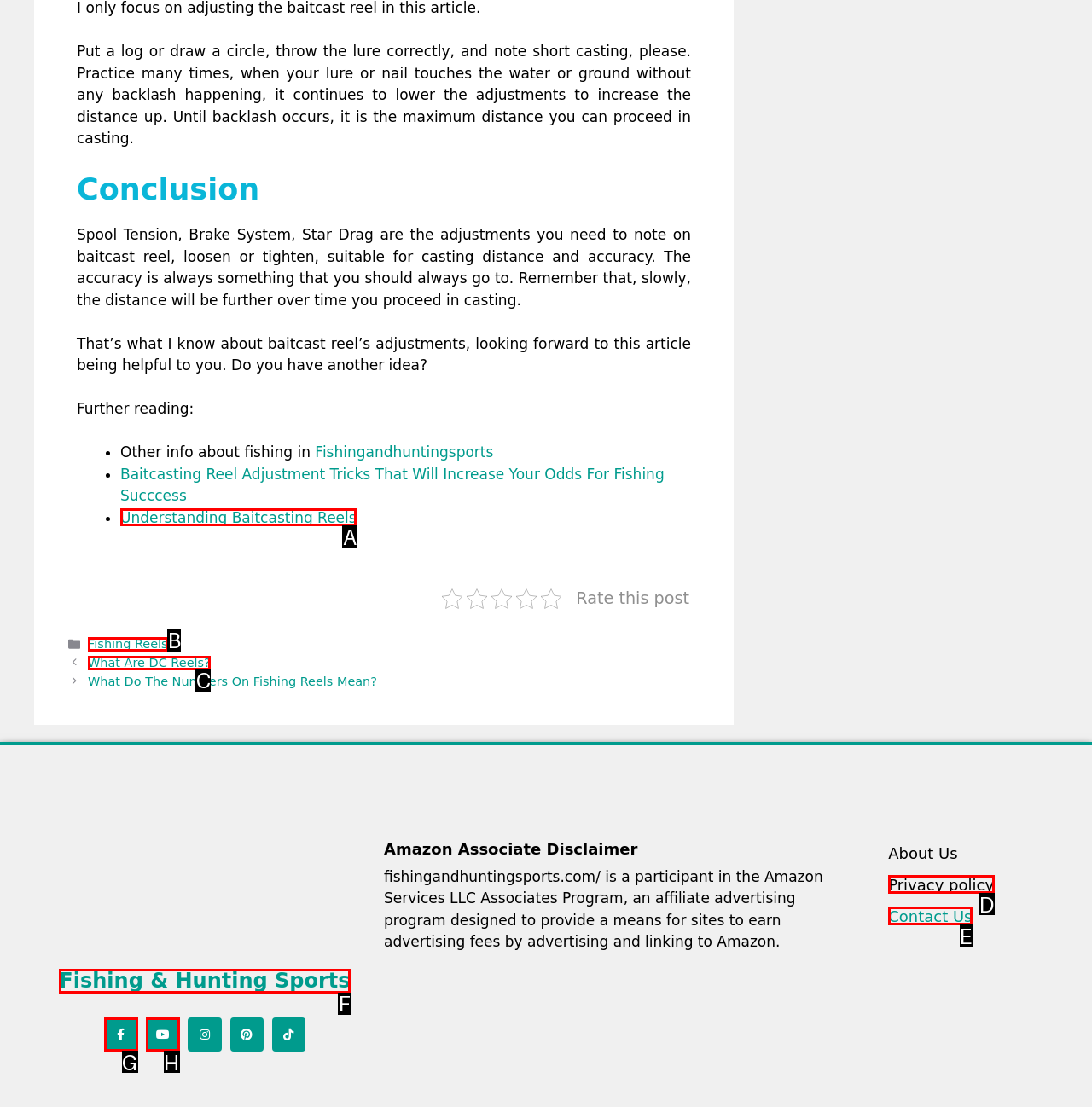Pick the option that best fits the description: Privacy policy. Reply with the letter of the matching option directly.

D